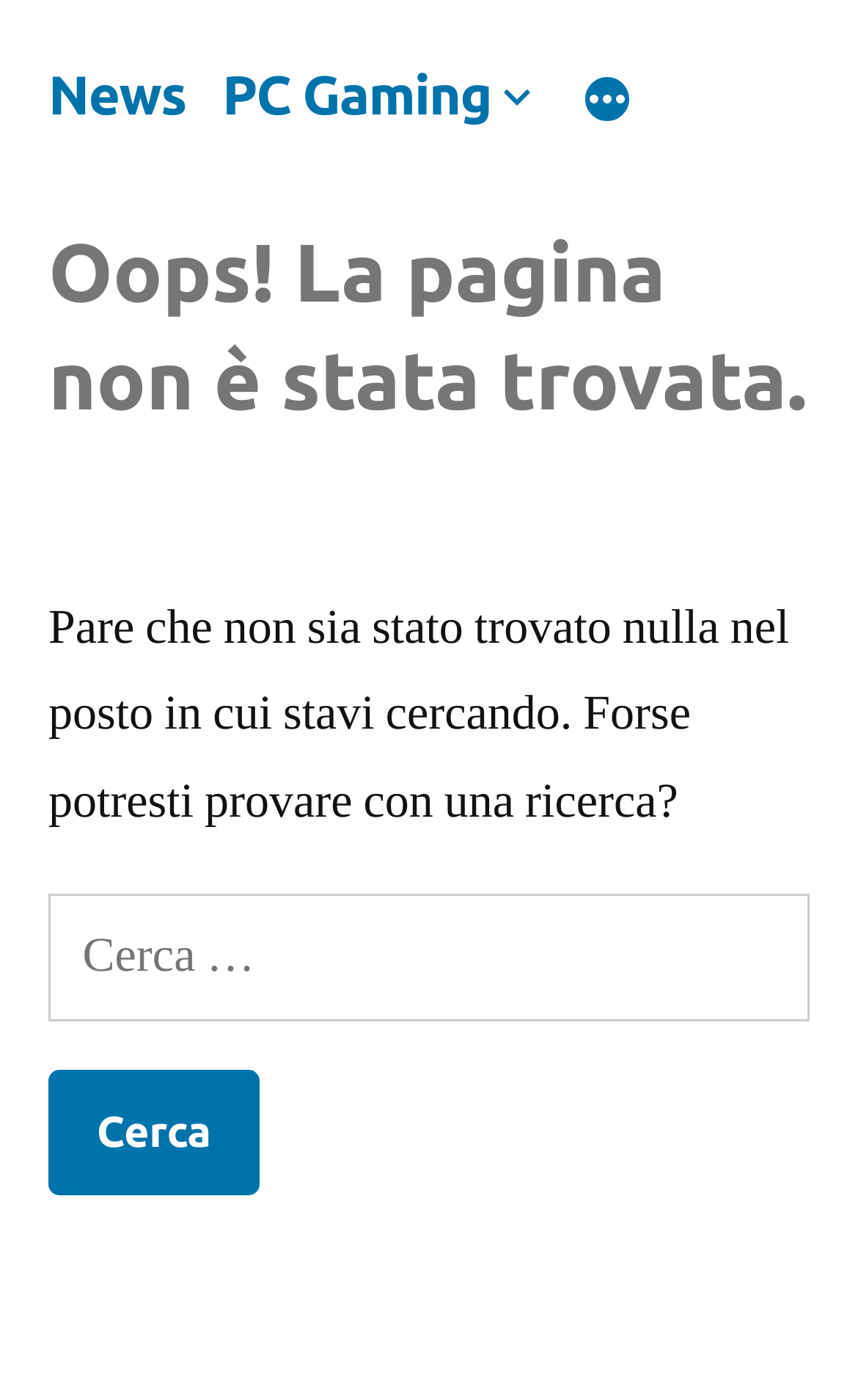Find the UI element described as: "PC Gaming" and predict its bounding box coordinates. Ensure the coordinates are four float numbers between 0 and 1, [left, top, right, bottom].

[0.259, 0.045, 0.573, 0.089]